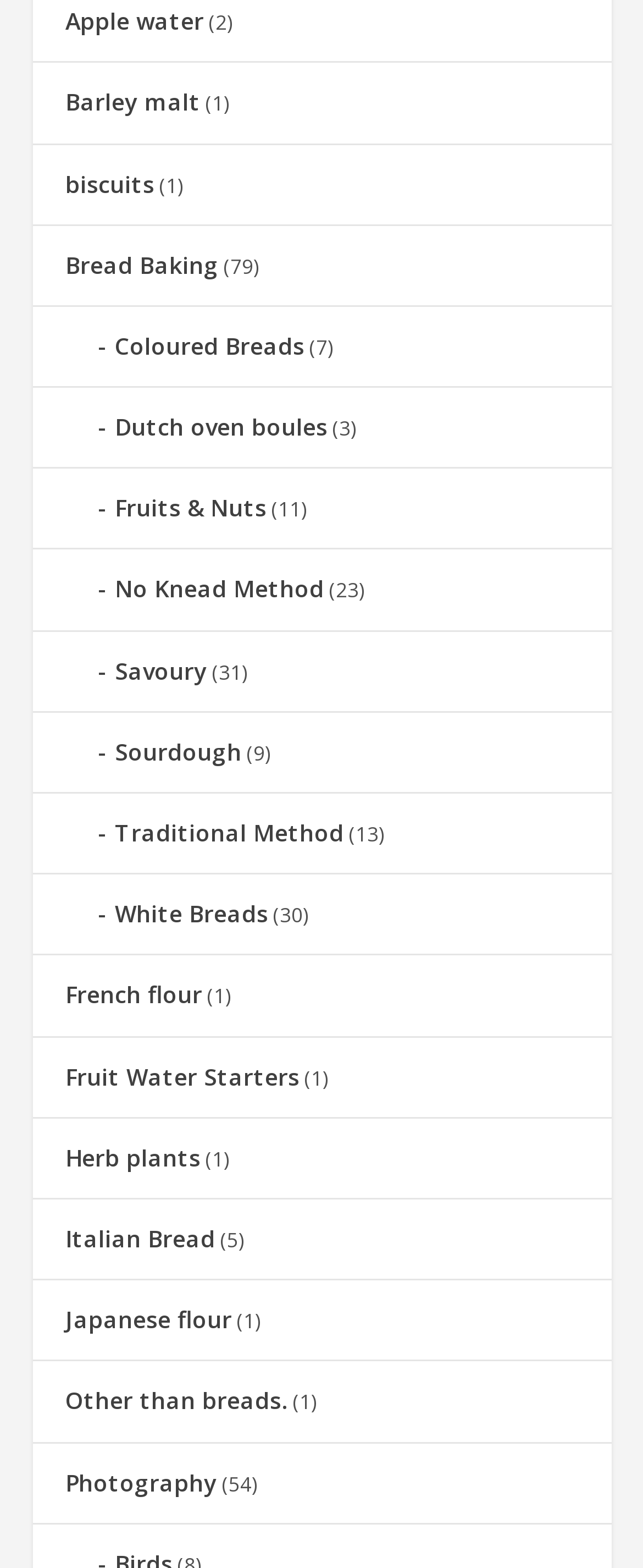Identify the bounding box coordinates for the region of the element that should be clicked to carry out the instruction: "Check out the Italian Bread link". The bounding box coordinates should be four float numbers between 0 and 1, i.e., [left, top, right, bottom].

[0.101, 0.78, 0.335, 0.8]